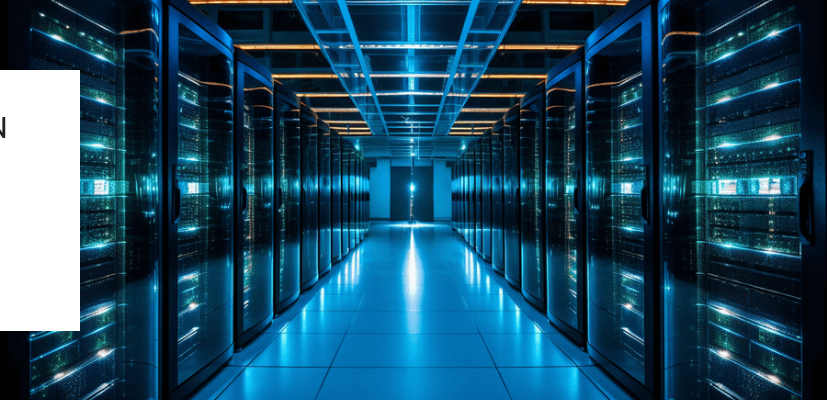Thoroughly describe the content and context of the image.

The image showcases the sleek and sophisticated interior of a data center, illuminated by a futuristic blue lighting scheme. Rows of server racks, reflecting a striking array of illuminated components, line the corridor, emphasizing the high-tech environment. The design highlights the advanced infrastructure crucial for data management, with a clear view down the aisle leading to a bright central area that suggests active operations. This visual representation underscores Ashburn, Virginia's prominence in the data center industry, where state-of-the-art facilities support extensive data processing and storage needs.